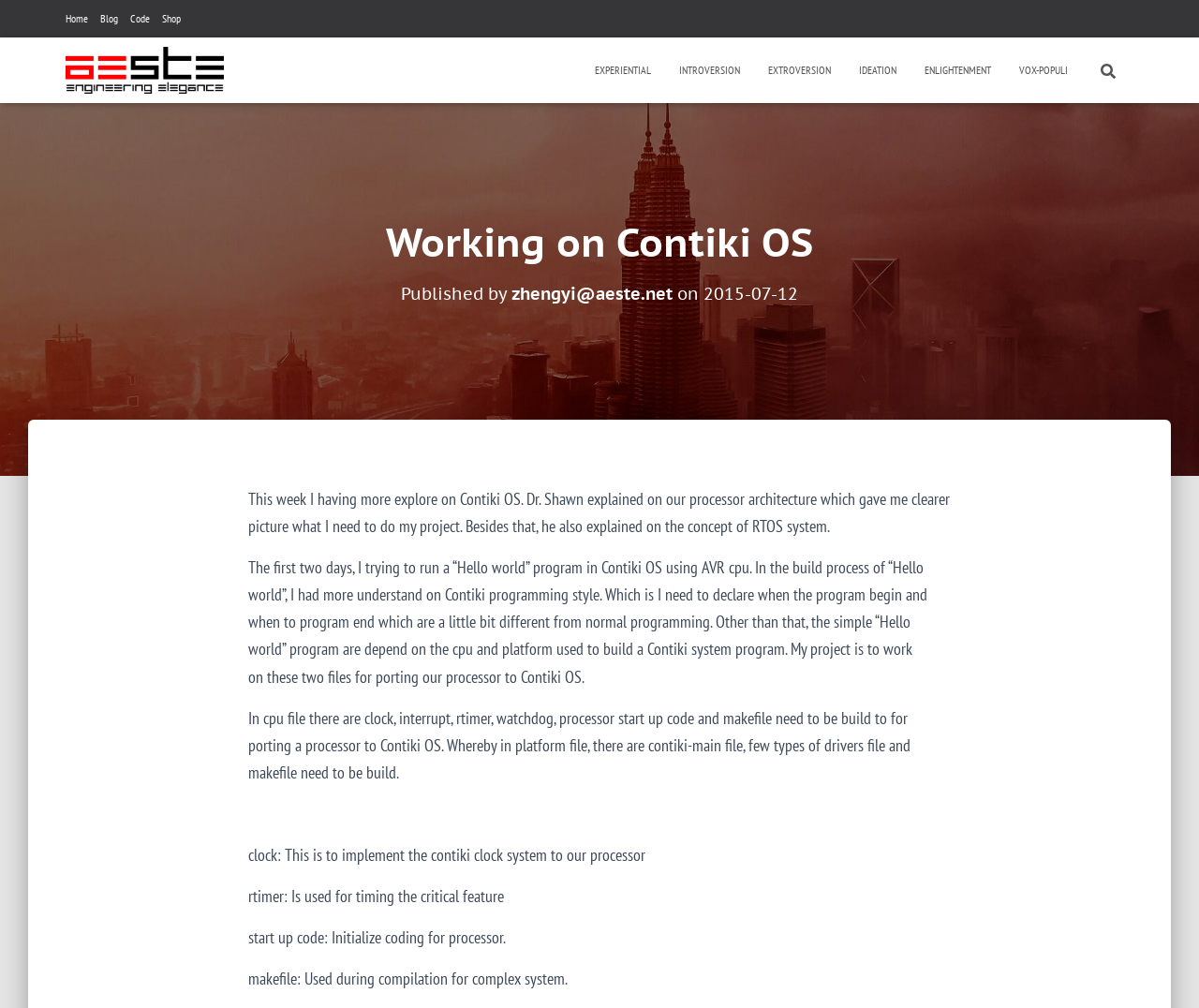What is the name of the OS being explored?
Using the visual information from the image, give a one-word or short-phrase answer.

Contiki OS